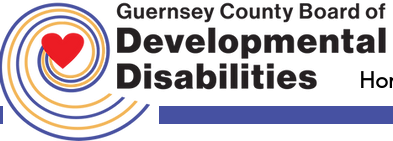What is the purpose of the organization?
Please provide a single word or phrase based on the screenshot.

supporting individuals with developmental disabilities